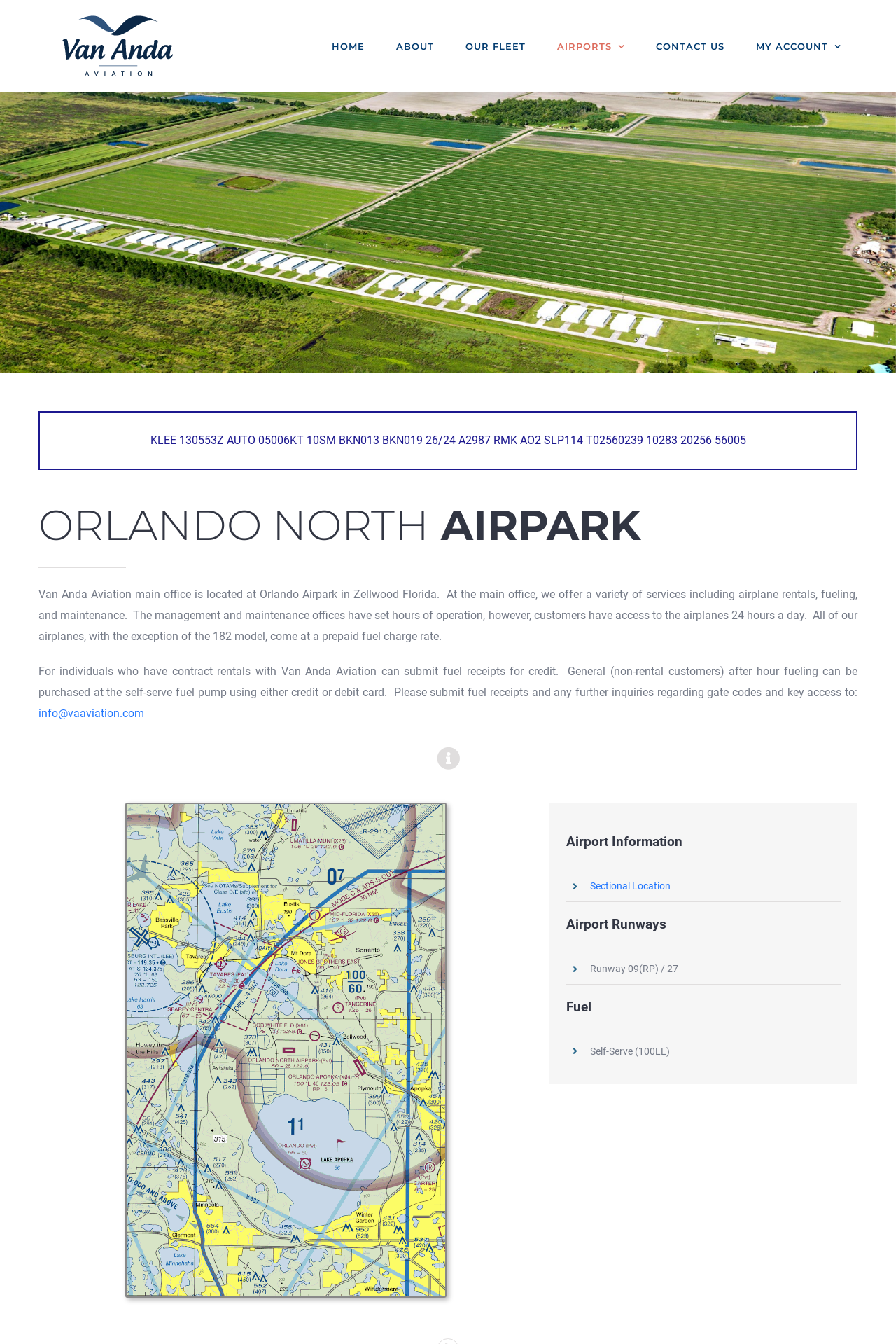Locate the coordinates of the bounding box for the clickable region that fulfills this instruction: "Contact us via info@vaaviation.com".

[0.043, 0.526, 0.161, 0.536]